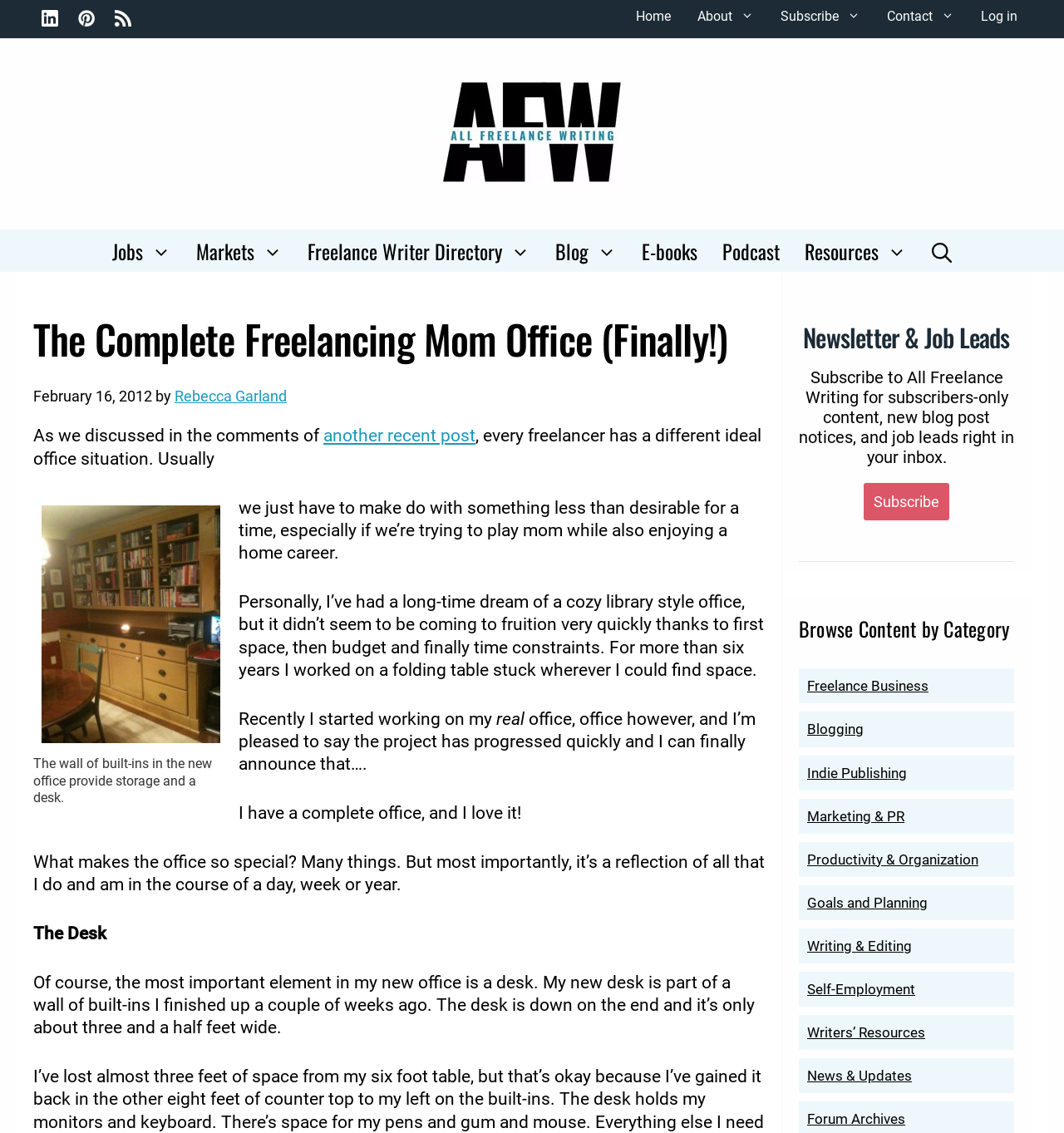Specify the bounding box coordinates of the area to click in order to follow the given instruction: "Click on the LinkedIn link."

[0.039, 0.01, 0.064, 0.027]